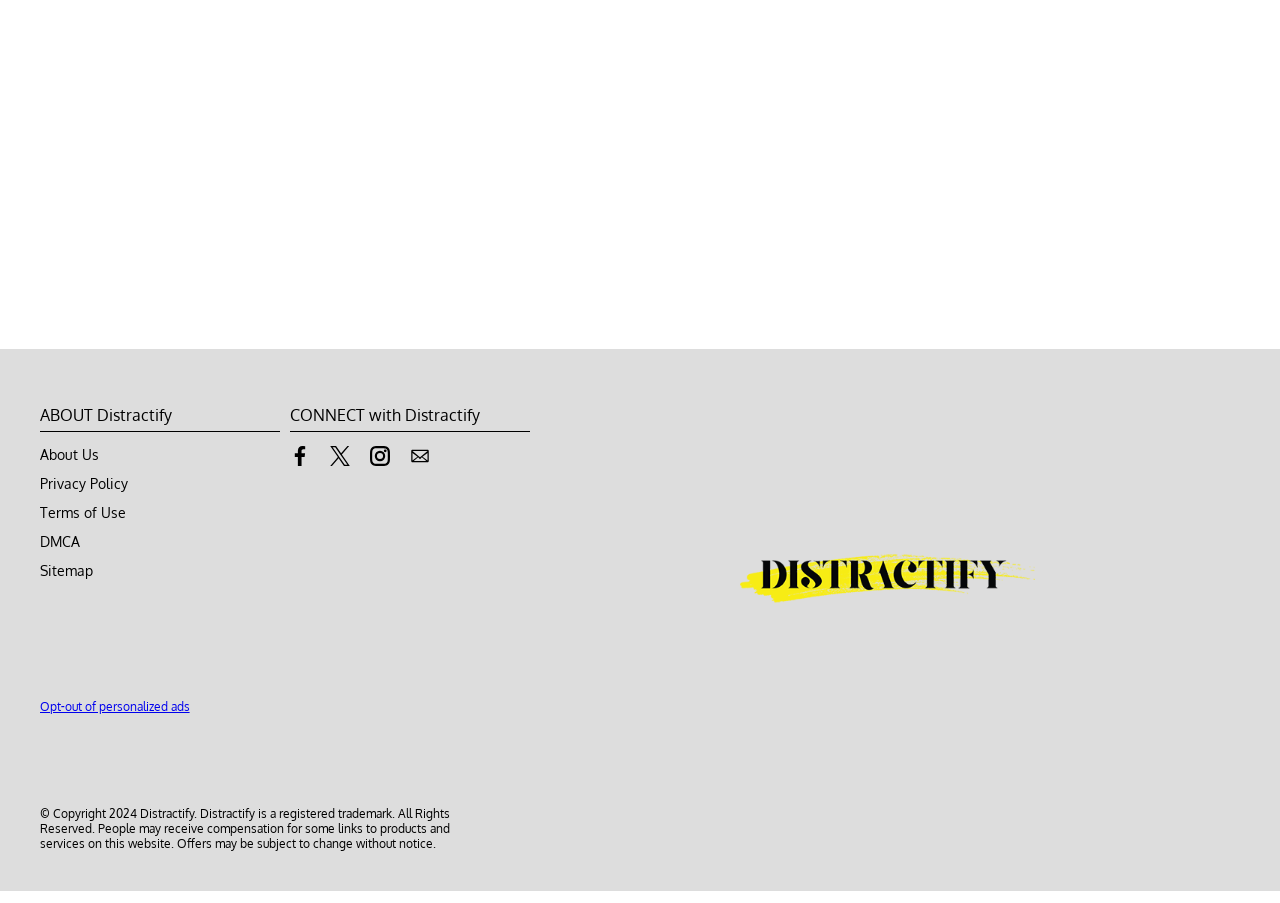Locate the UI element that matches the description Opt-out of personalized ads in the webpage screenshot. Return the bounding box coordinates in the format (top-left x, top-left y, bottom-right x, bottom-right y), with values ranging from 0 to 1.

[0.031, 0.775, 0.148, 0.791]